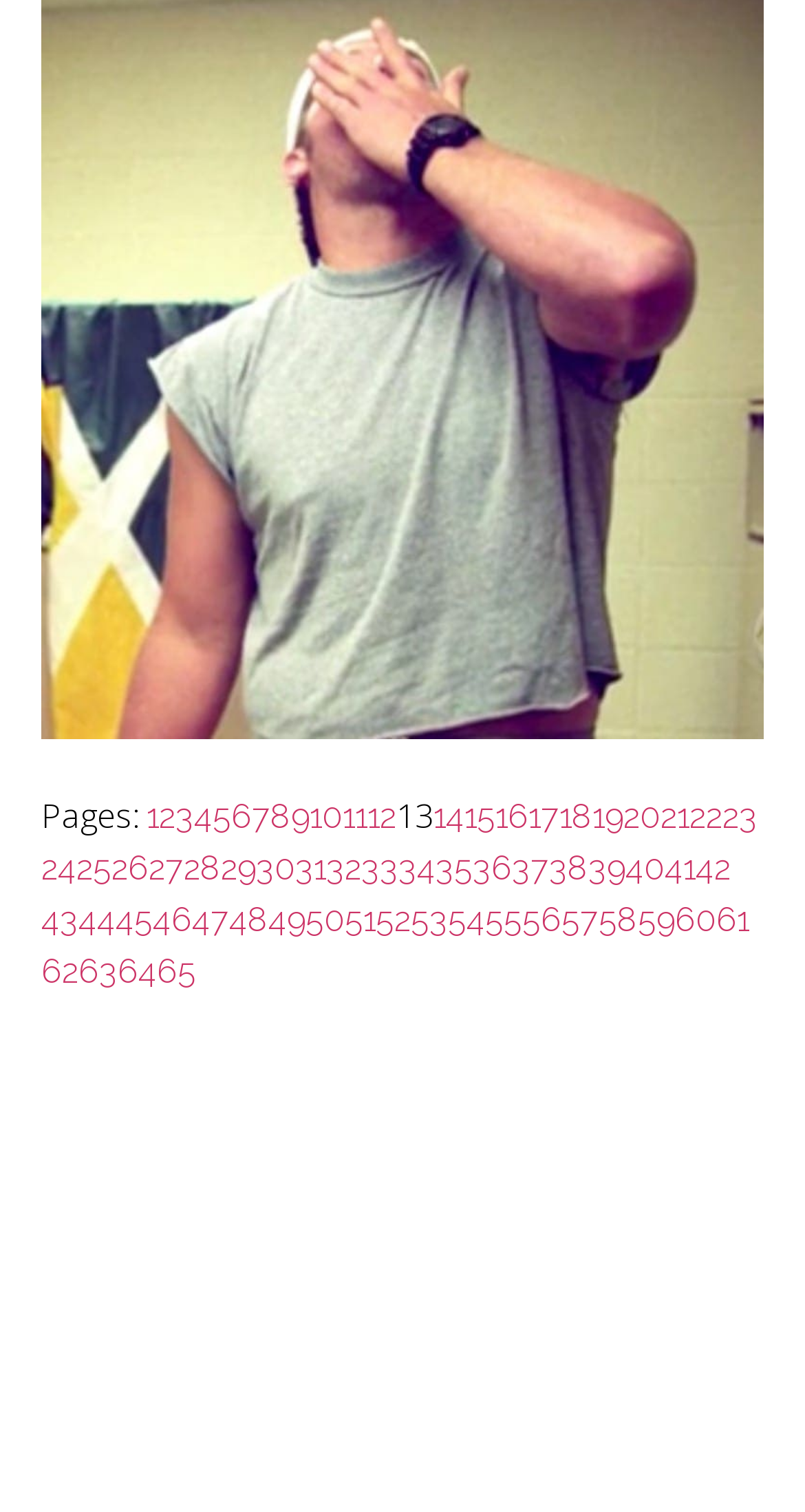What is the text above the page links?
Please look at the screenshot and answer using one word or phrase.

Pages: